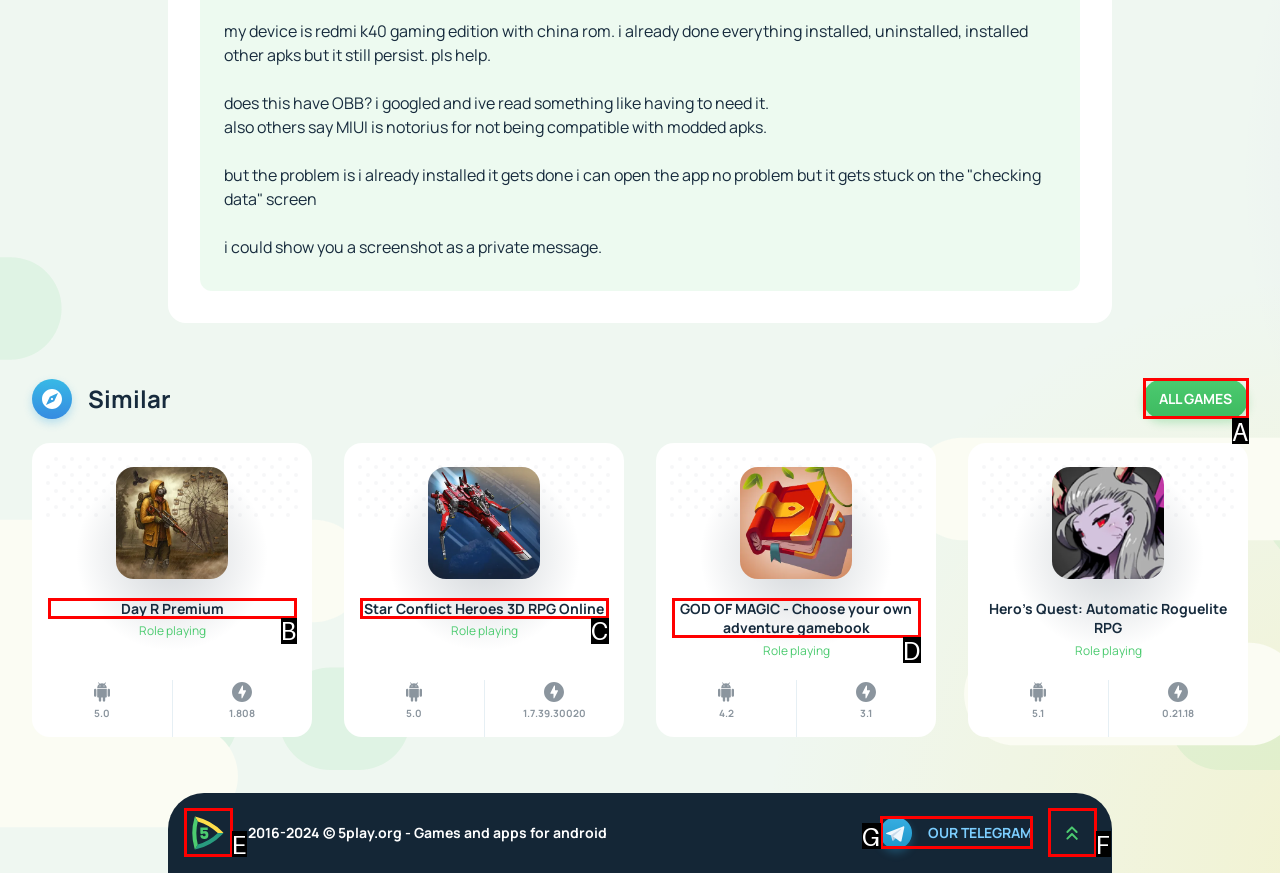From the options shown, which one fits the description: Day R Premium? Respond with the appropriate letter.

B